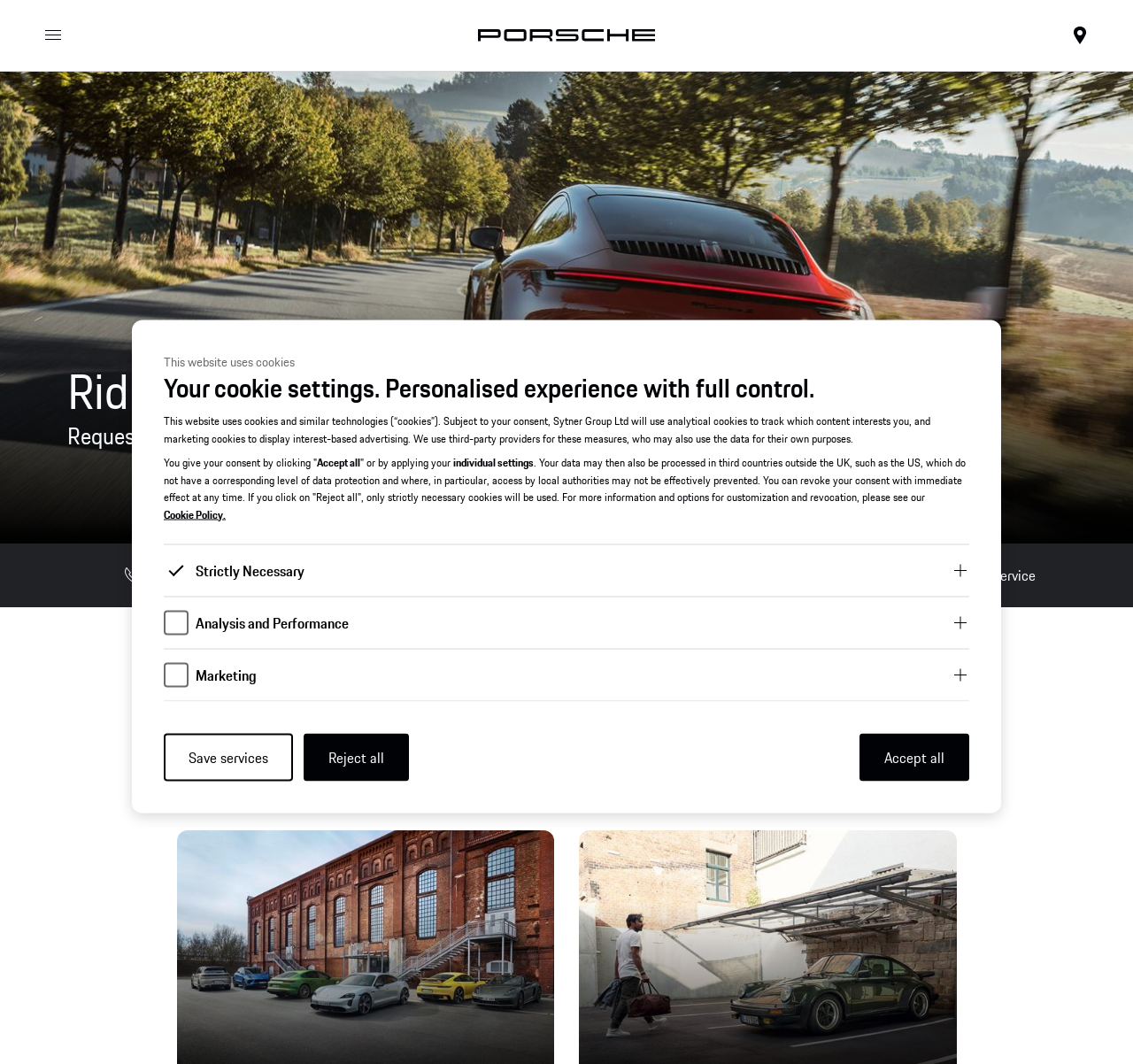What type of settings can be customized?
Please answer the question with a detailed response using the information from the screenshot.

The webpage has a section dedicated to cookie settings, where users can customize their preferences for analytical, marketing, and strictly necessary cookies.